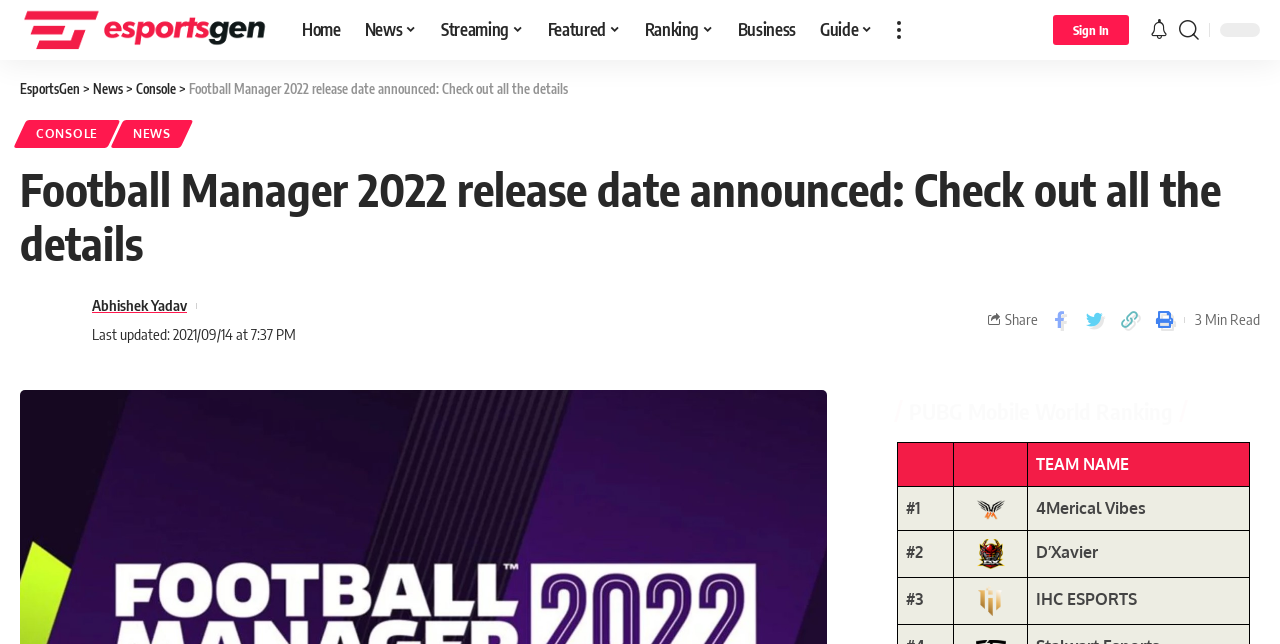Please specify the bounding box coordinates of the area that should be clicked to accomplish the following instruction: "Search for something". The coordinates should consist of four float numbers between 0 and 1, i.e., [left, top, right, bottom].

[0.921, 0.02, 0.937, 0.073]